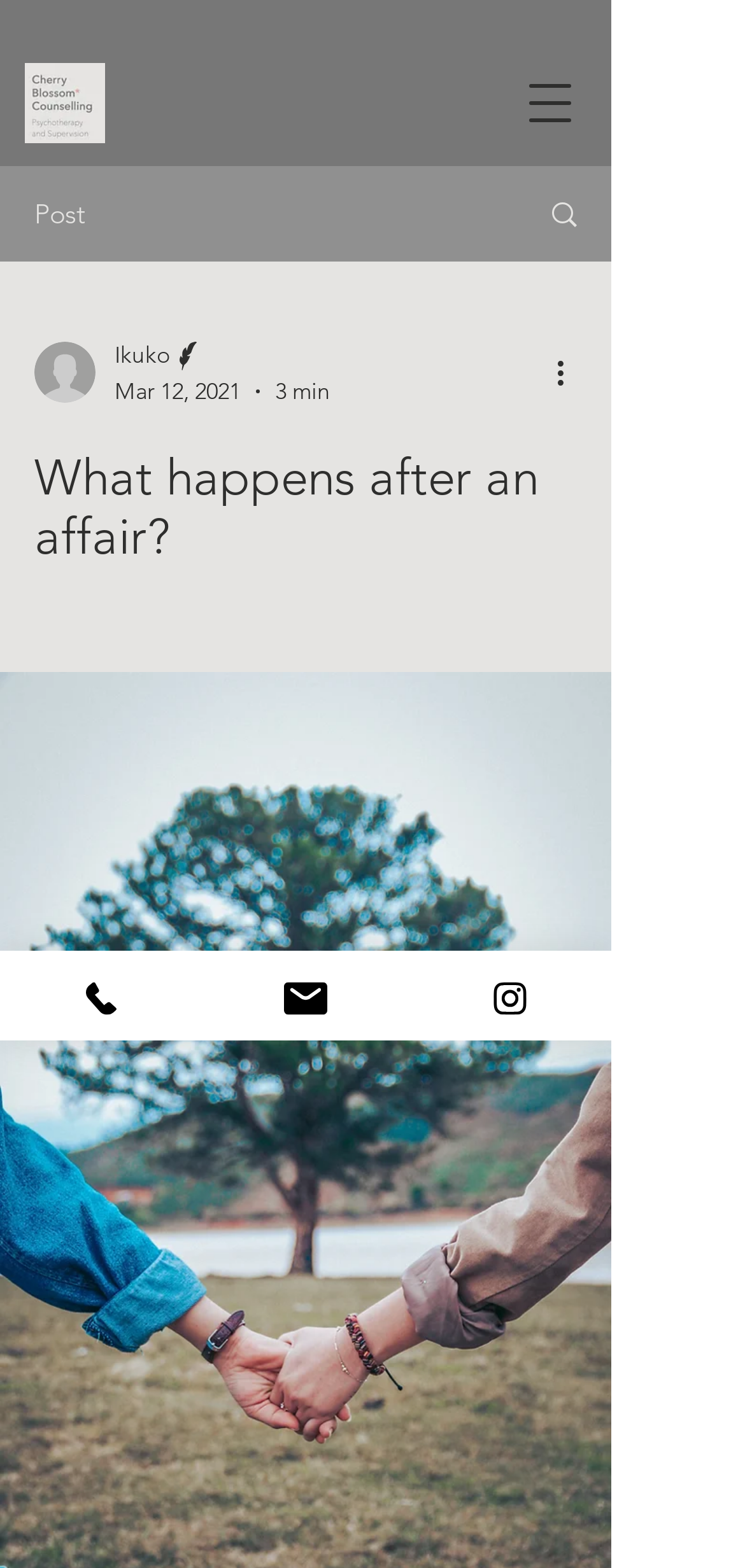Describe every aspect of the webpage in a detailed manner.

This webpage appears to be a blog post or article about what happens after an affair, with a focus on therapy and personal growth. At the top of the page, there is a link to a screenshot, accompanied by a small image. To the right of this link is a button to open a navigation menu. Below this, there is a button with no text, and a "Post" label.

The main content of the page is a heading that reads "What happens after an affair?" which spans most of the width of the page. Below this heading, there is a section with a writer's picture, their name "Ikuko", and their title "Writer". The writer's picture is accompanied by the date "Mar 12, 2021" and an estimated reading time of "3 min".

To the right of the writer's section, there is a link with no text, accompanied by a small image, and a "More actions" button. Below the main heading, there is a large block of text, which is not specified in the accessibility tree, but likely contains the main content of the article.

At the bottom of the page, there are three links to contact the writer or website, labeled "Phone", "Email", and "Instagram", each accompanied by a small image.